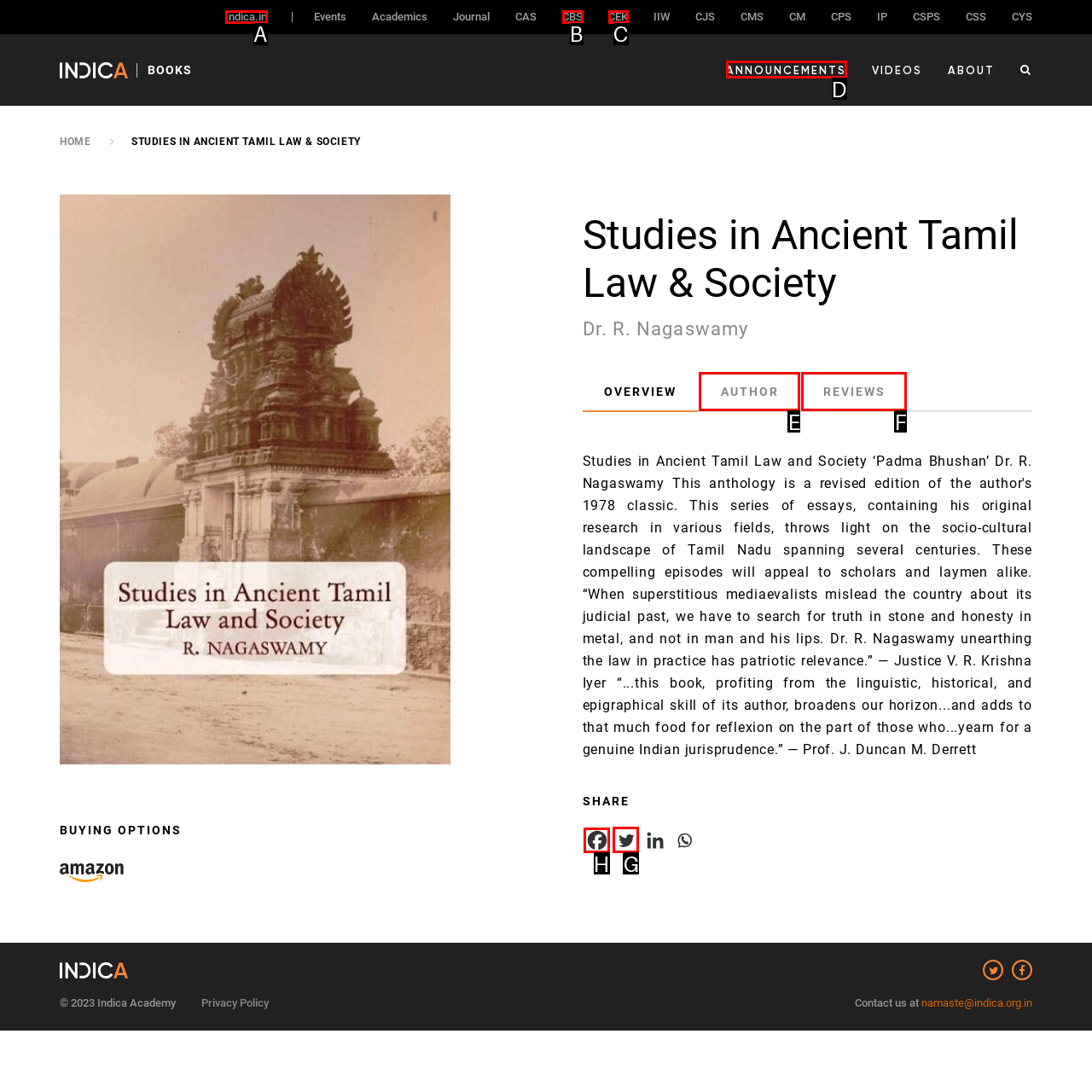Show which HTML element I need to click to perform this task: Share on Facebook Answer with the letter of the correct choice.

H